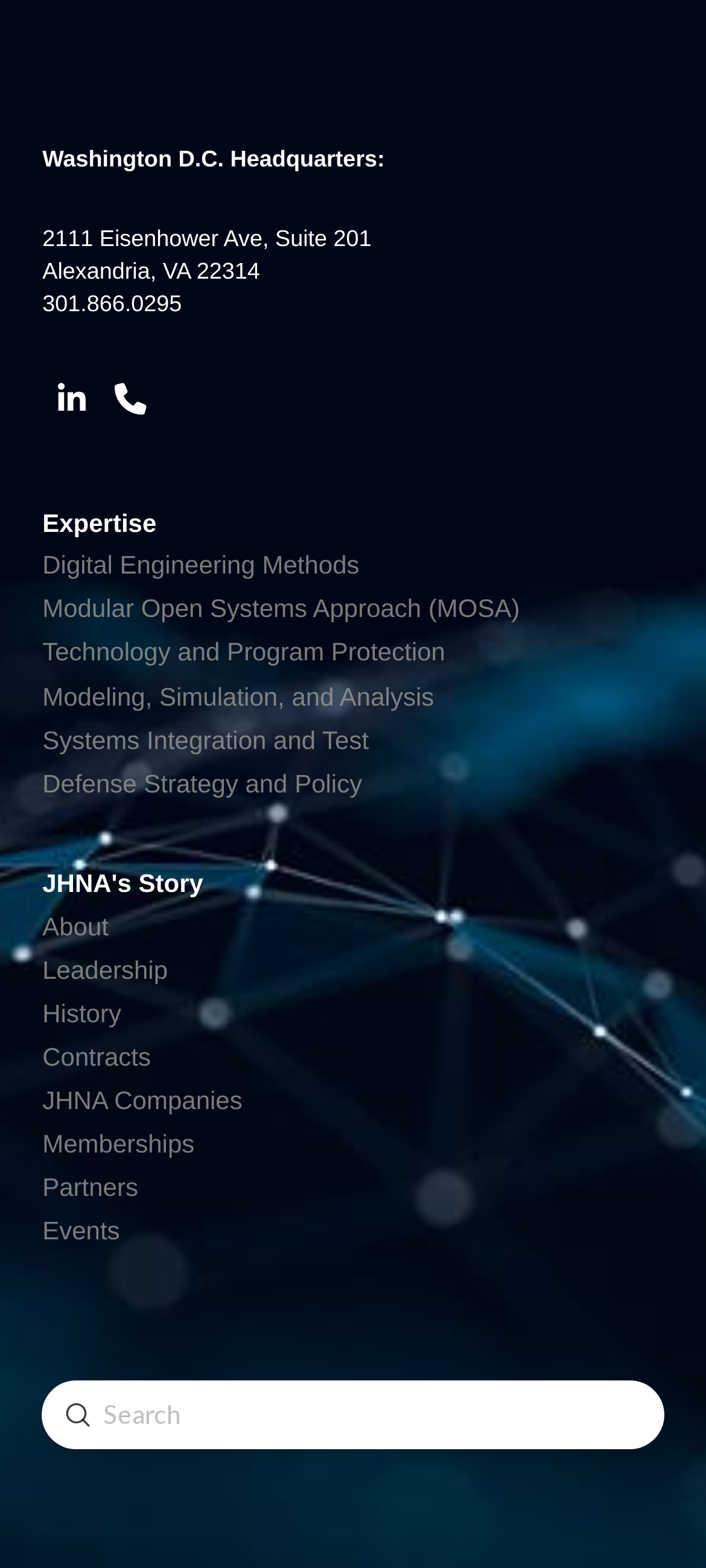Locate the bounding box coordinates of the clickable part needed for the task: "Visit 'JHNA Companies' page".

[0.042, 0.688, 0.958, 0.716]